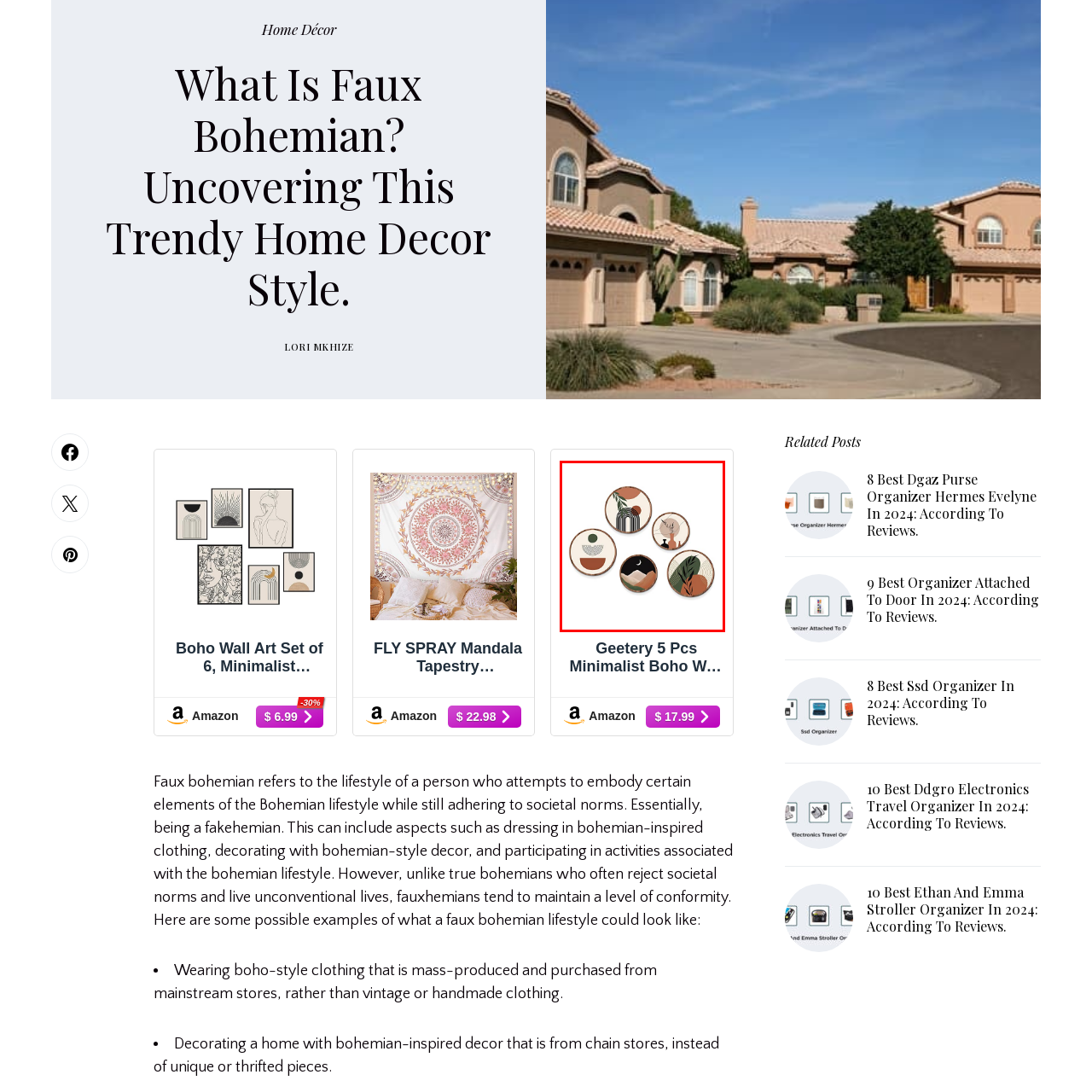Observe the image confined by the red frame and answer the question with a single word or phrase:
What style does the wall art set emphasize?

Faux bohemian